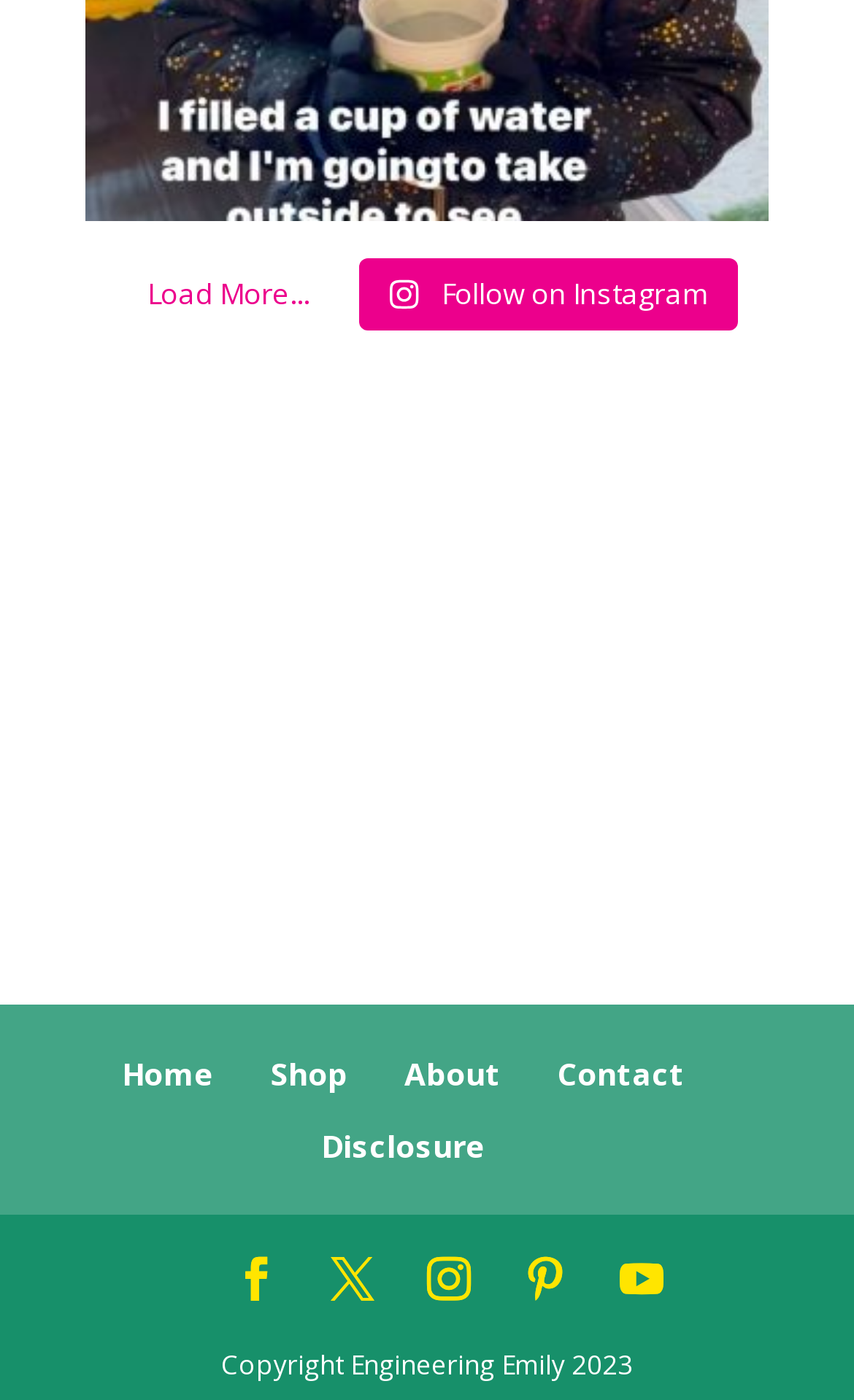Locate the bounding box coordinates of the segment that needs to be clicked to meet this instruction: "Follow on Instagram".

[0.422, 0.184, 0.863, 0.236]